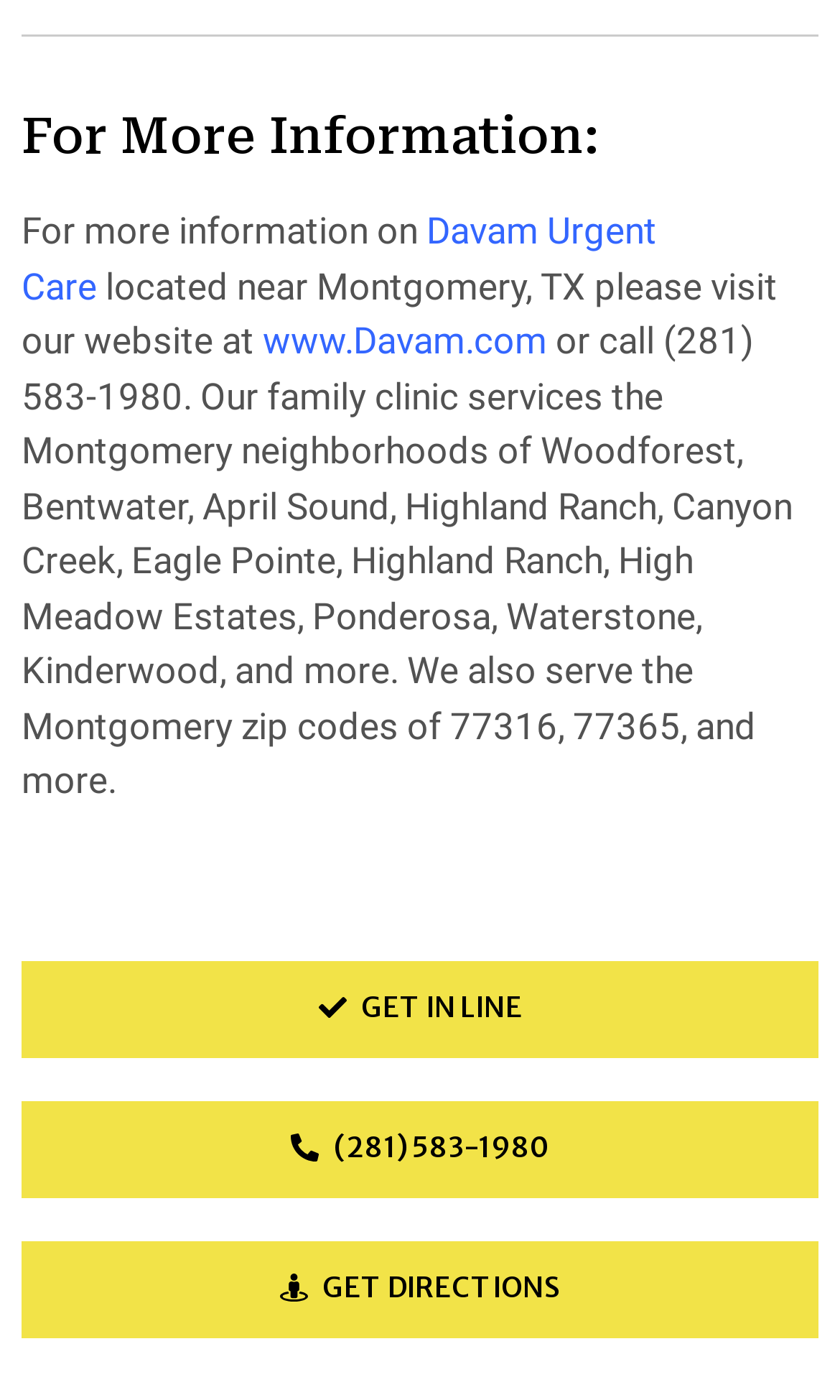What is the phone number of the urgent care?
Answer the question in as much detail as possible.

The phone number of the urgent care can be found in the link '(281) 583-1980' which is located near the bottom of the webpage.